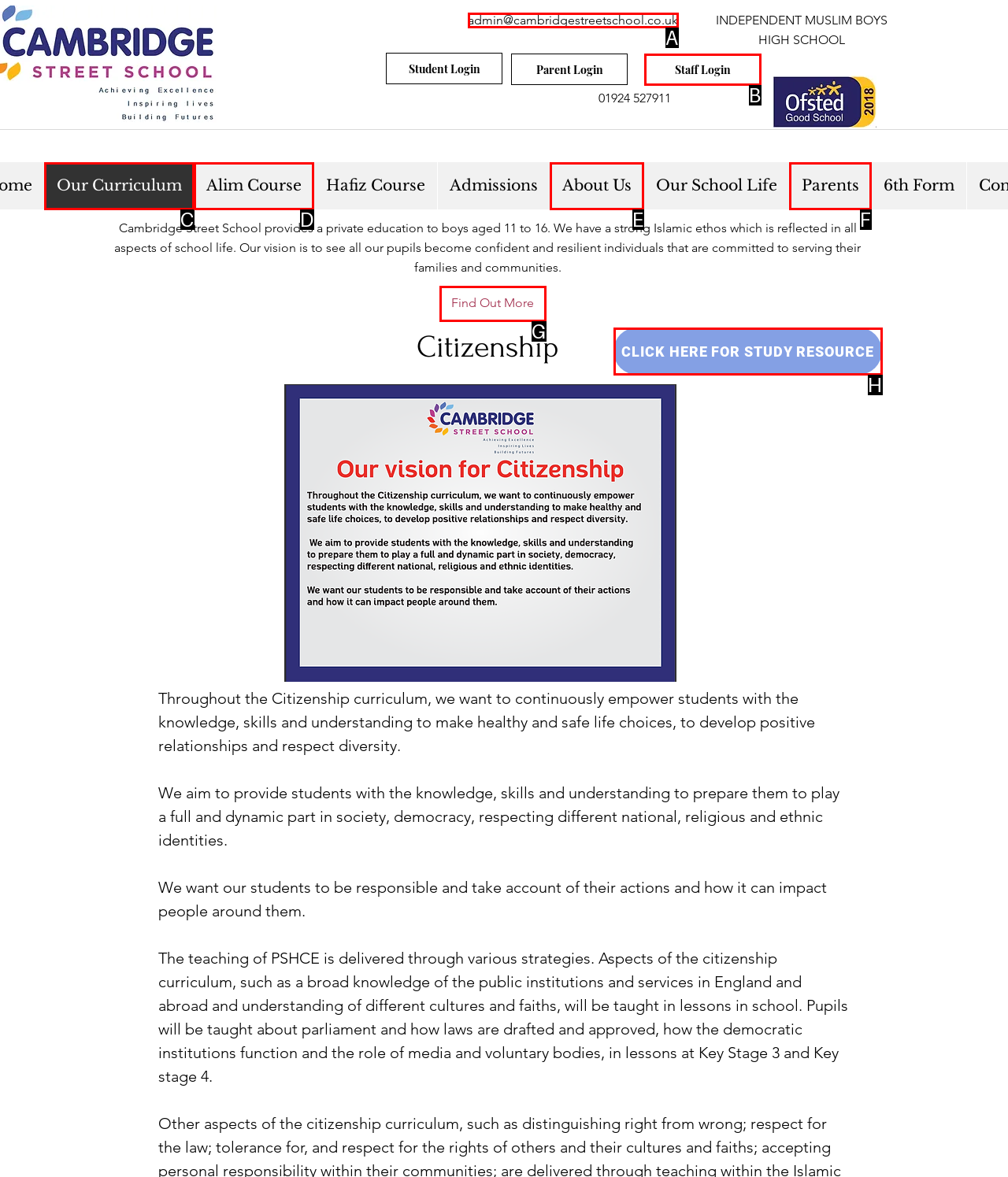Select the letter of the UI element that best matches: Our Curriculum
Answer with the letter of the correct option directly.

C